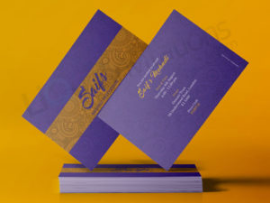Provide a thorough description of the image presented.

This image showcases an elegant purple invitation card designed for wedding events, featuring an intricate gold band along the center. The card is visually appealing and highlights a sophisticated design that aims to cater to festive occasions, specifically tailored for Mehndi and Walima events. The bold colors of purple and gold convey a sense of luxury and celebration. 

The card is presented in a dynamic position, slightly tilted, which enhances its three-dimensional appearance. The backdrop is a warm yellow, creating a vibrant contrast that draws attention to the invitation. This design reflects the customization options available through LiQuid Invitations, a service that specializes in personalized wedding stationery matching various themes and budgets. 

The text on the card includes elegant typography, indicating the importance of the details inside, perfect for inviting guests to share in the joyous moments of a wedding celebration.